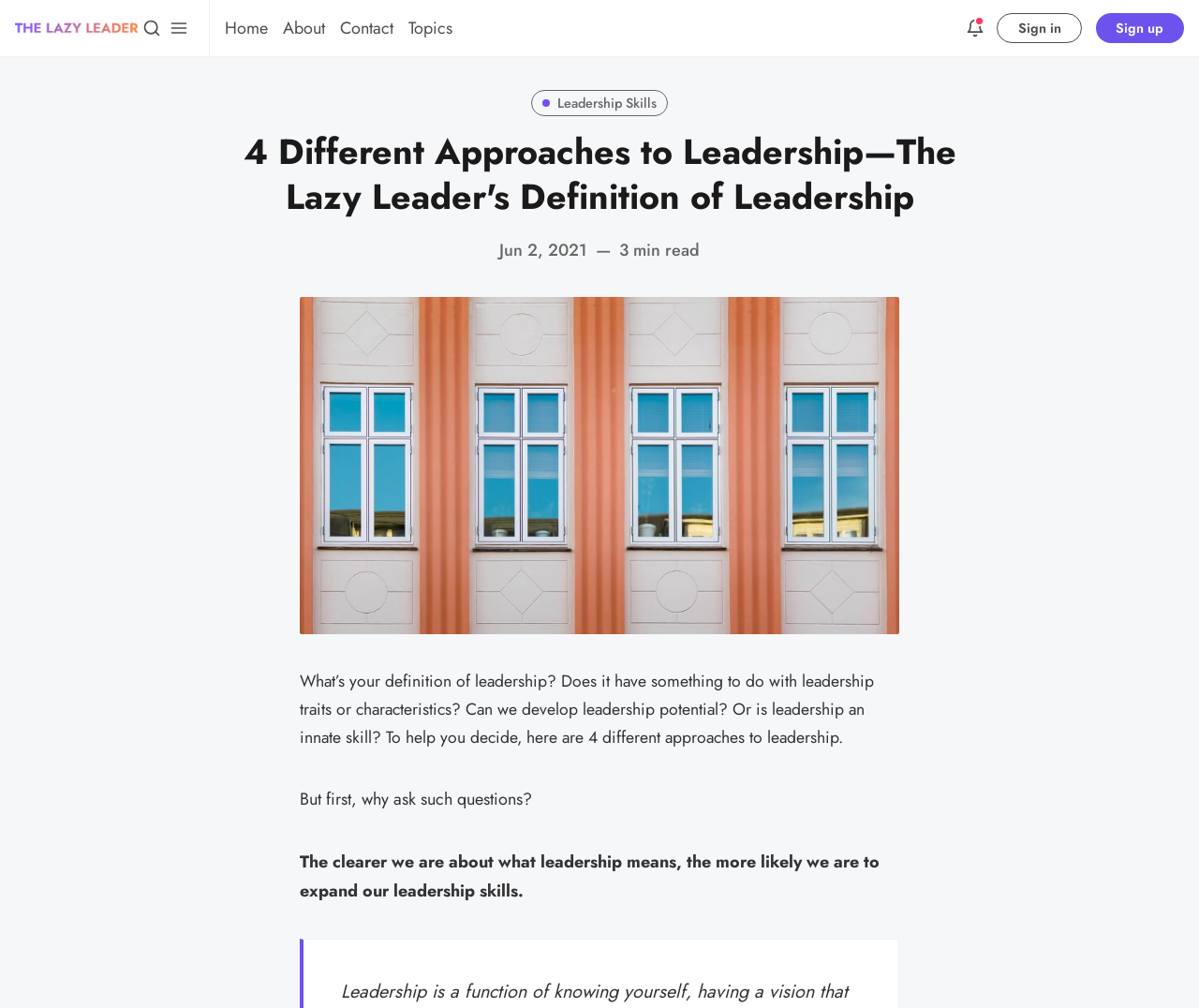Provide the bounding box coordinates of the section that needs to be clicked to accomplish the following instruction: "Click the search button."

[0.115, 0.013, 0.138, 0.043]